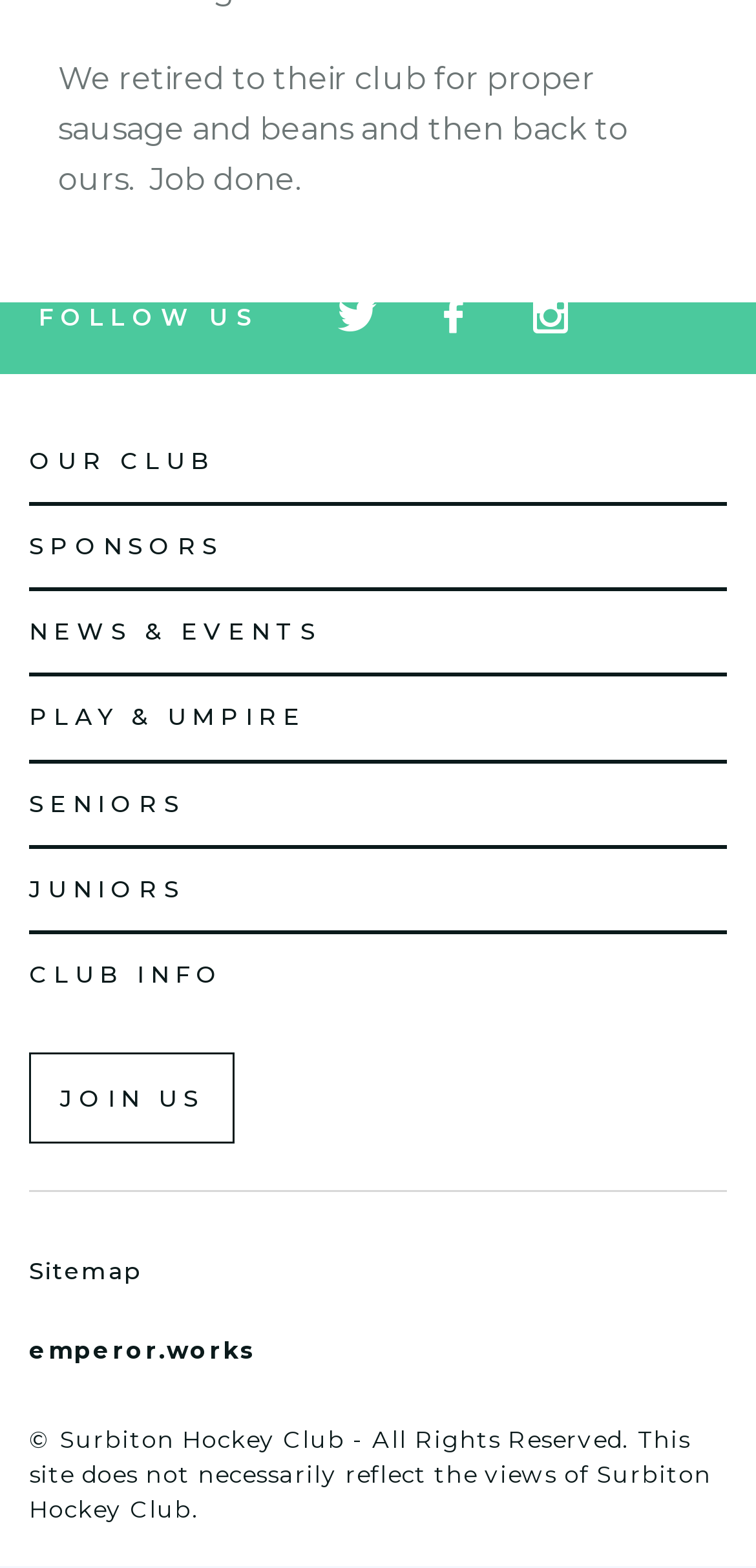Find the bounding box coordinates for the HTML element described as: "Club Info". The coordinates should consist of four float values between 0 and 1, i.e., [left, top, right, bottom].

[0.038, 0.612, 0.297, 0.63]